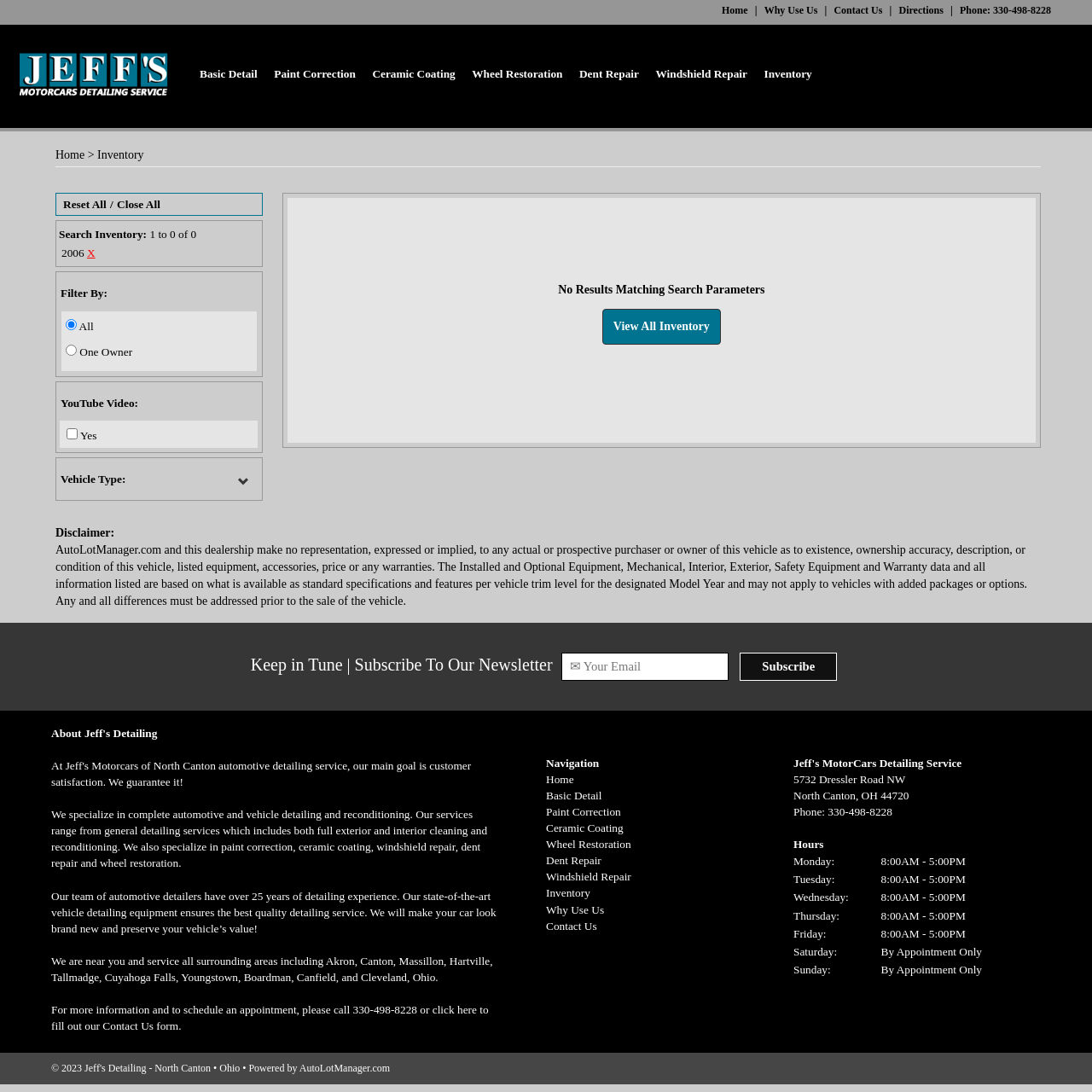Determine the bounding box coordinates of the area to click in order to meet this instruction: "View all inventory".

[0.551, 0.282, 0.66, 0.315]